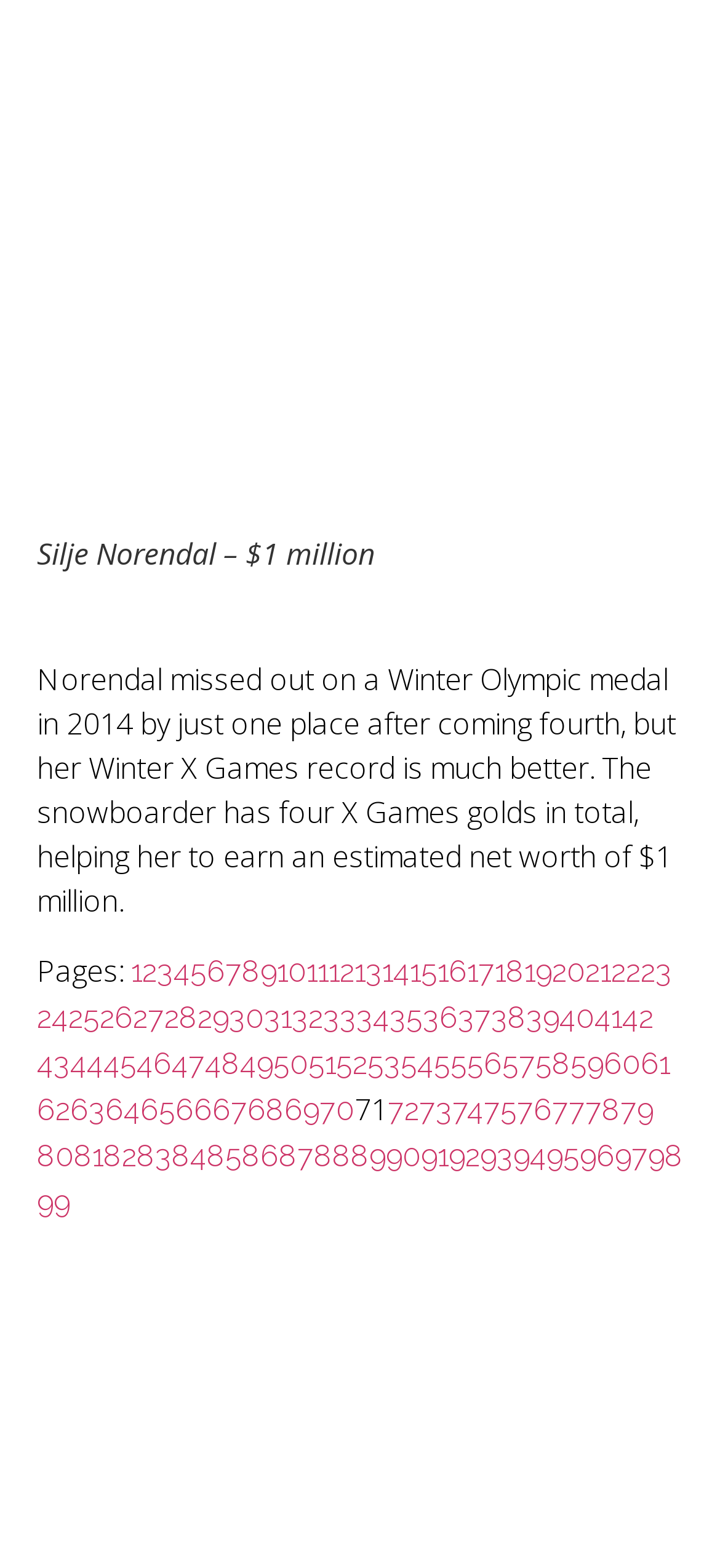Locate the bounding box coordinates of the clickable element to fulfill the following instruction: "Read more about Silje Norendal's Winter X Games record". Provide the coordinates as four float numbers between 0 and 1 in the format [left, top, right, bottom].

[0.051, 0.42, 0.938, 0.587]